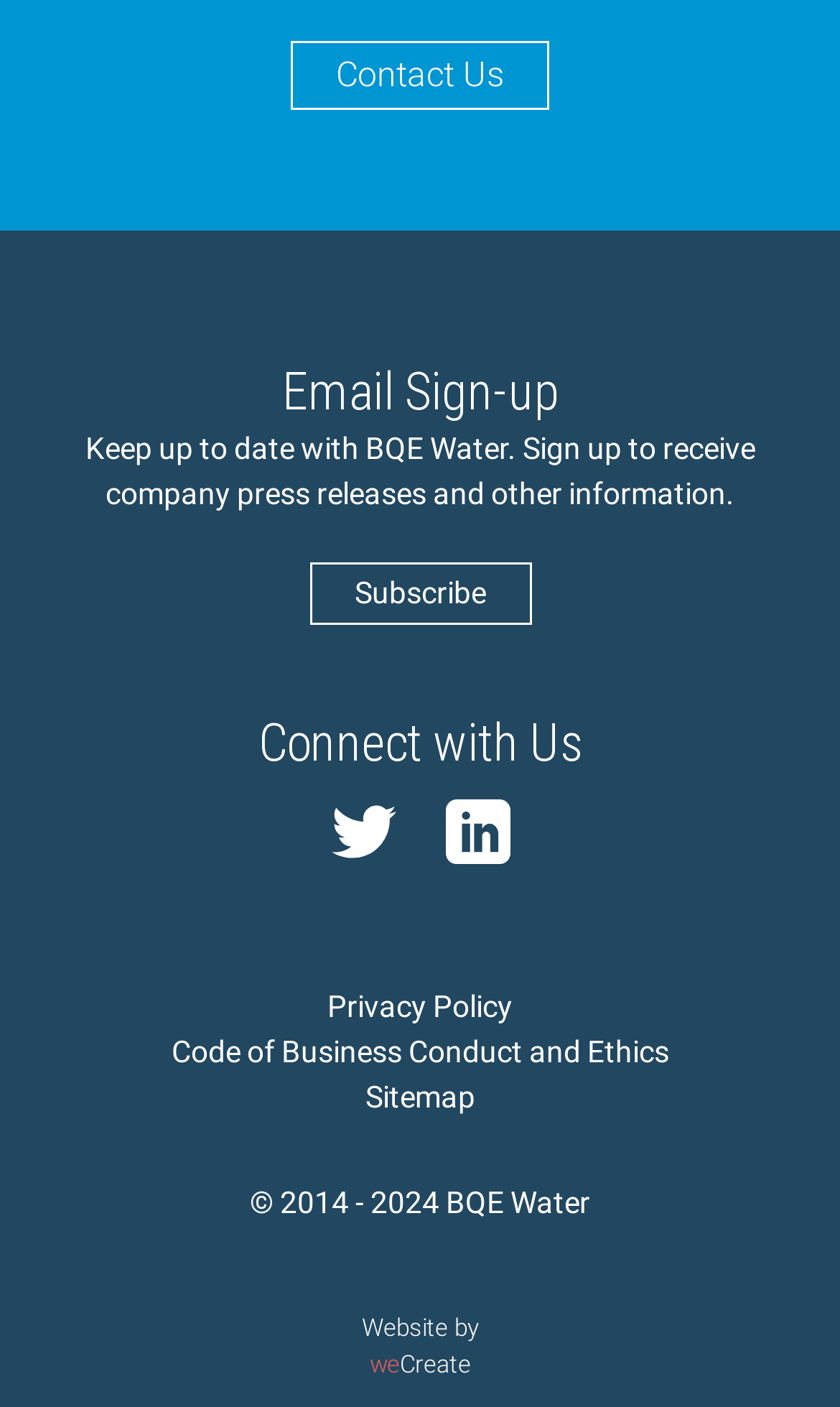Locate and provide the bounding box coordinates for the HTML element that matches this description: "Contact Us".

[0.346, 0.029, 0.654, 0.078]